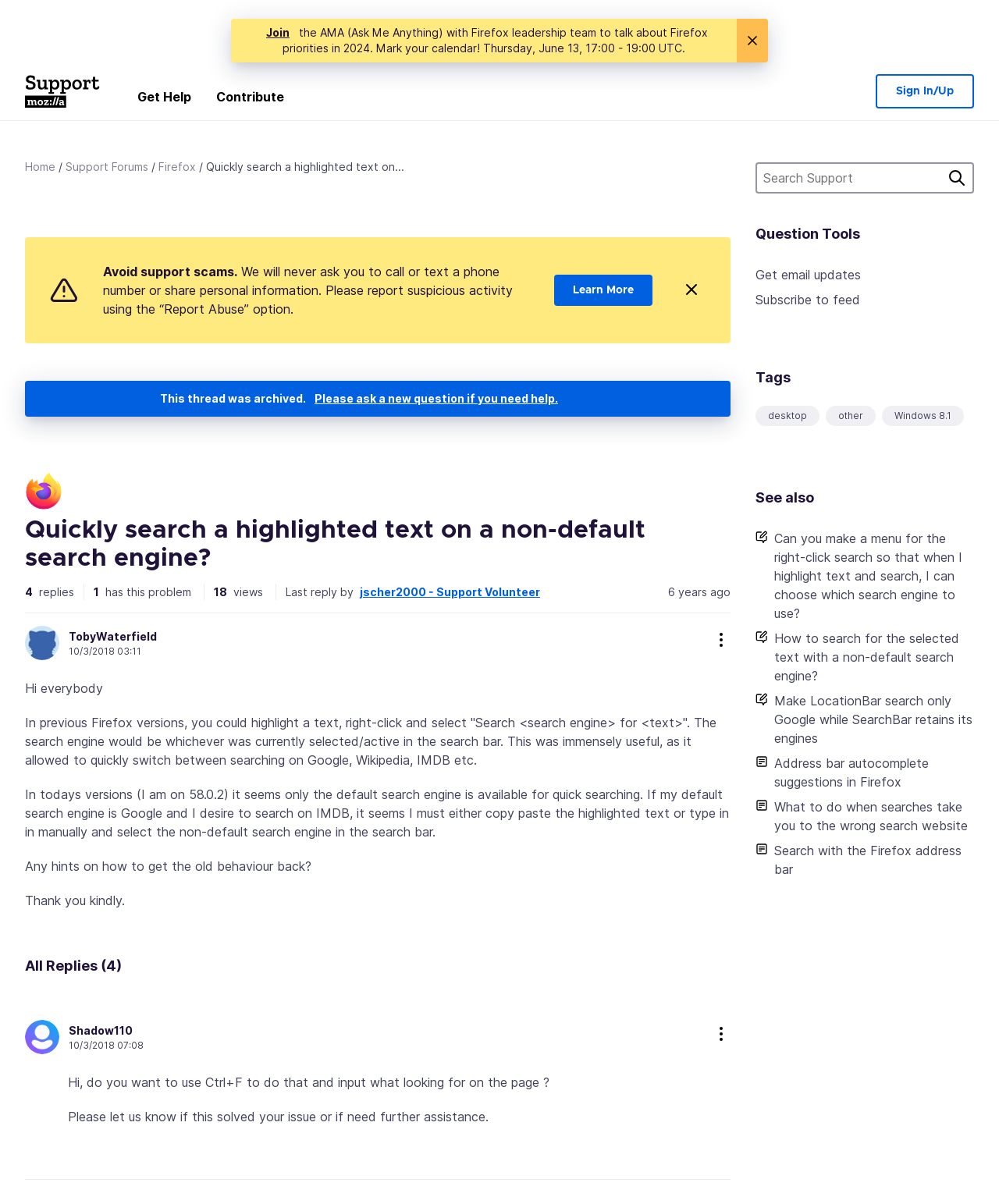What is the warning message on this webpage?
Respond to the question with a well-detailed and thorough answer.

The warning message on this webpage is 'Avoid support scams', which is displayed prominently with additional text explaining how to identify and report suspicious activity.